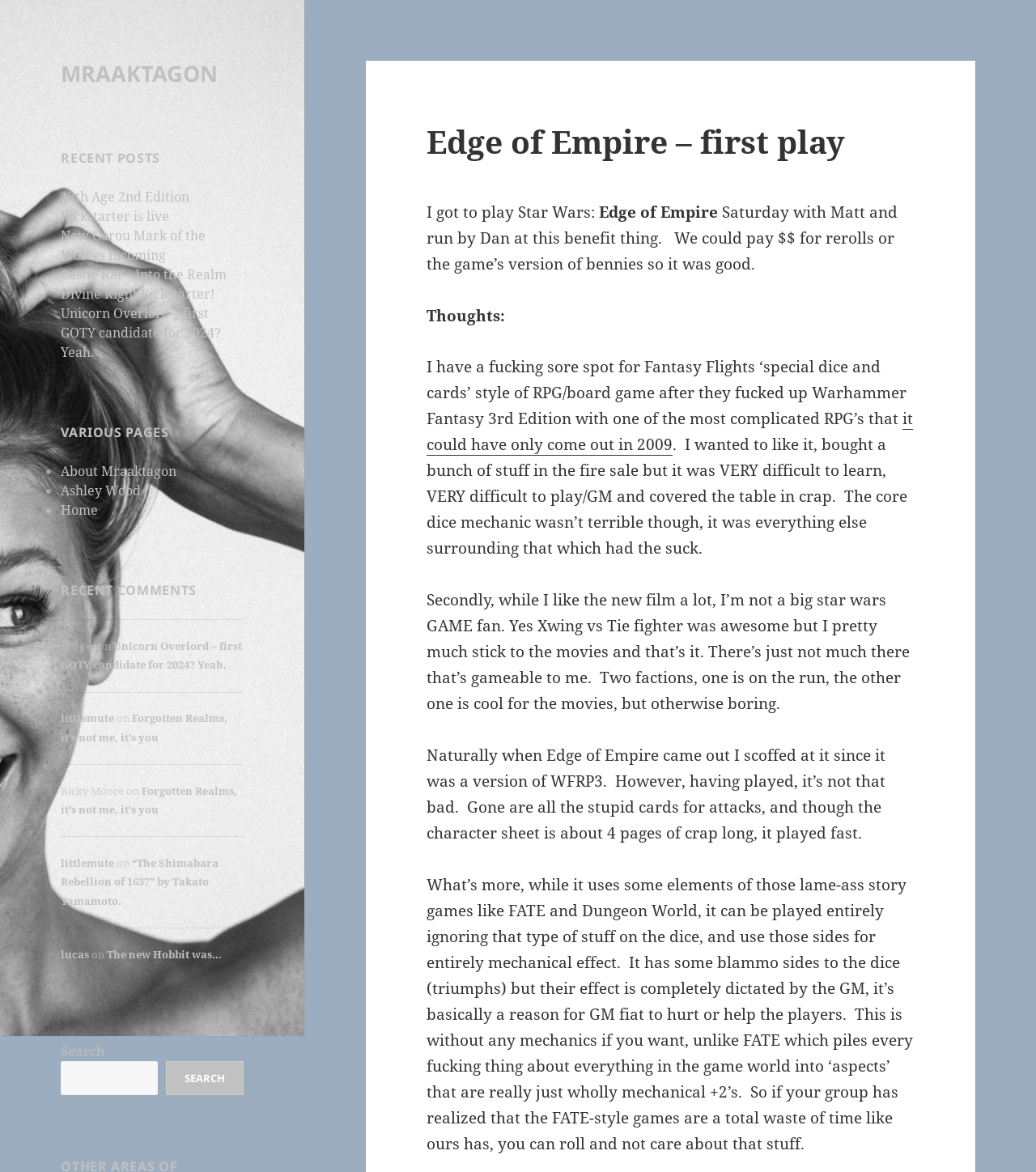Provide a short answer to the following question with just one word or phrase: How many pages are listed under 'VARIOUS PAGES'?

3